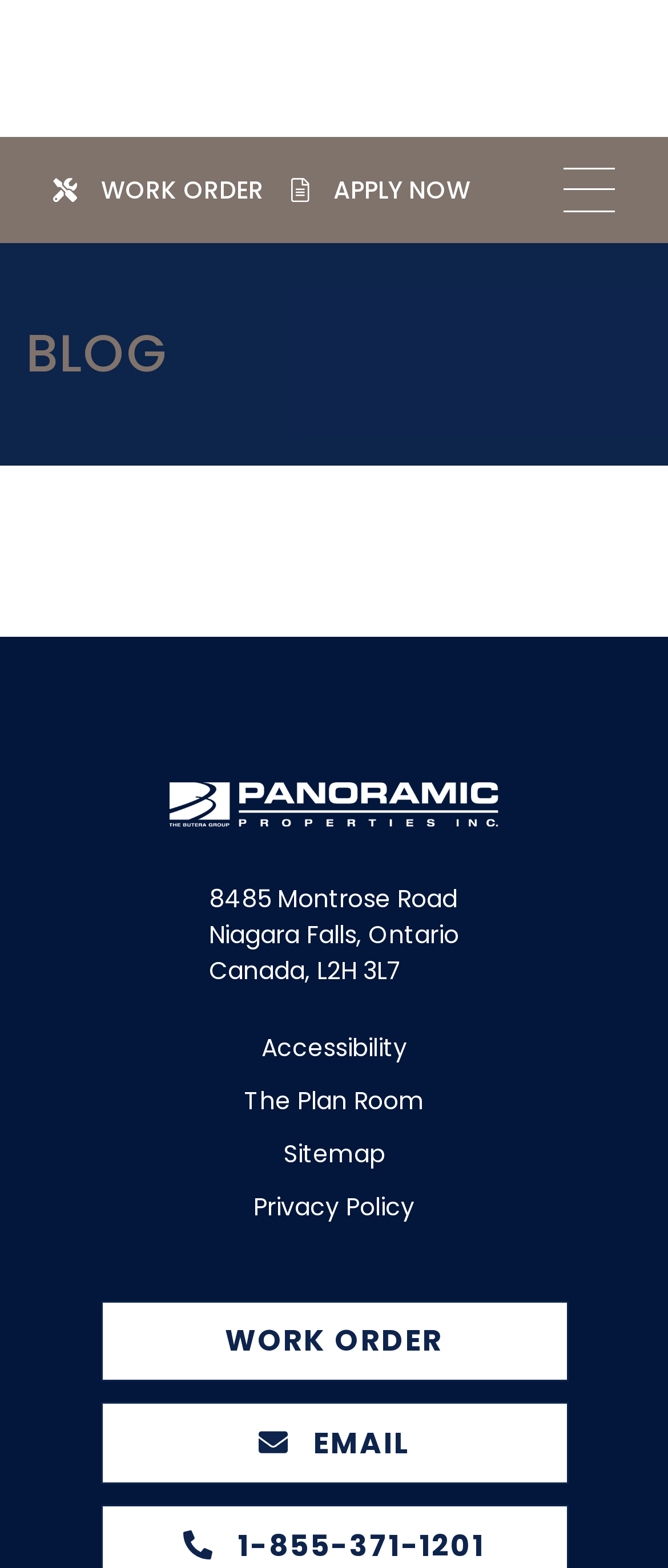Use the details in the image to answer the question thoroughly: 
What is the date of the blog post?

The date of the blog post can be determined by looking at the heading 'Posted On May 20, 2021' which is a subheading of the blog post.